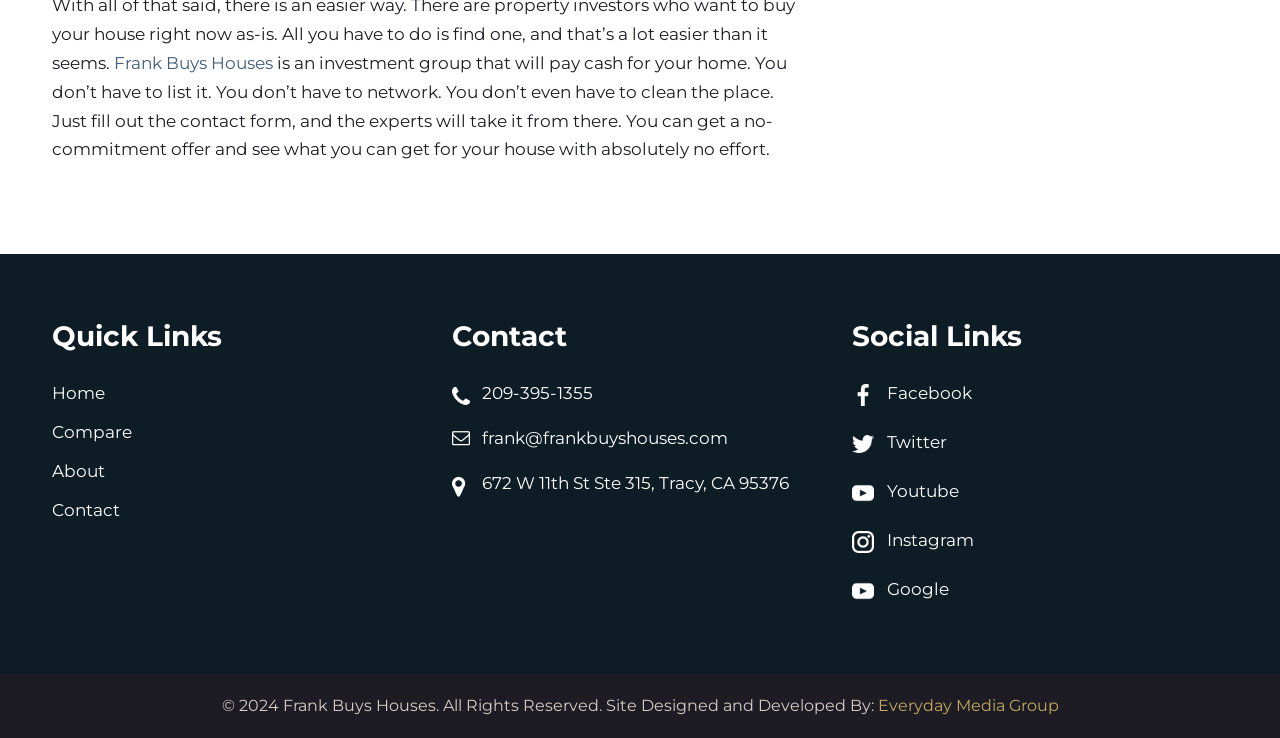Using the element description: "Everyday Media Group", determine the bounding box coordinates. The coordinates should be in the format [left, top, right, bottom], with values between 0 and 1.

[0.686, 0.942, 0.827, 0.968]